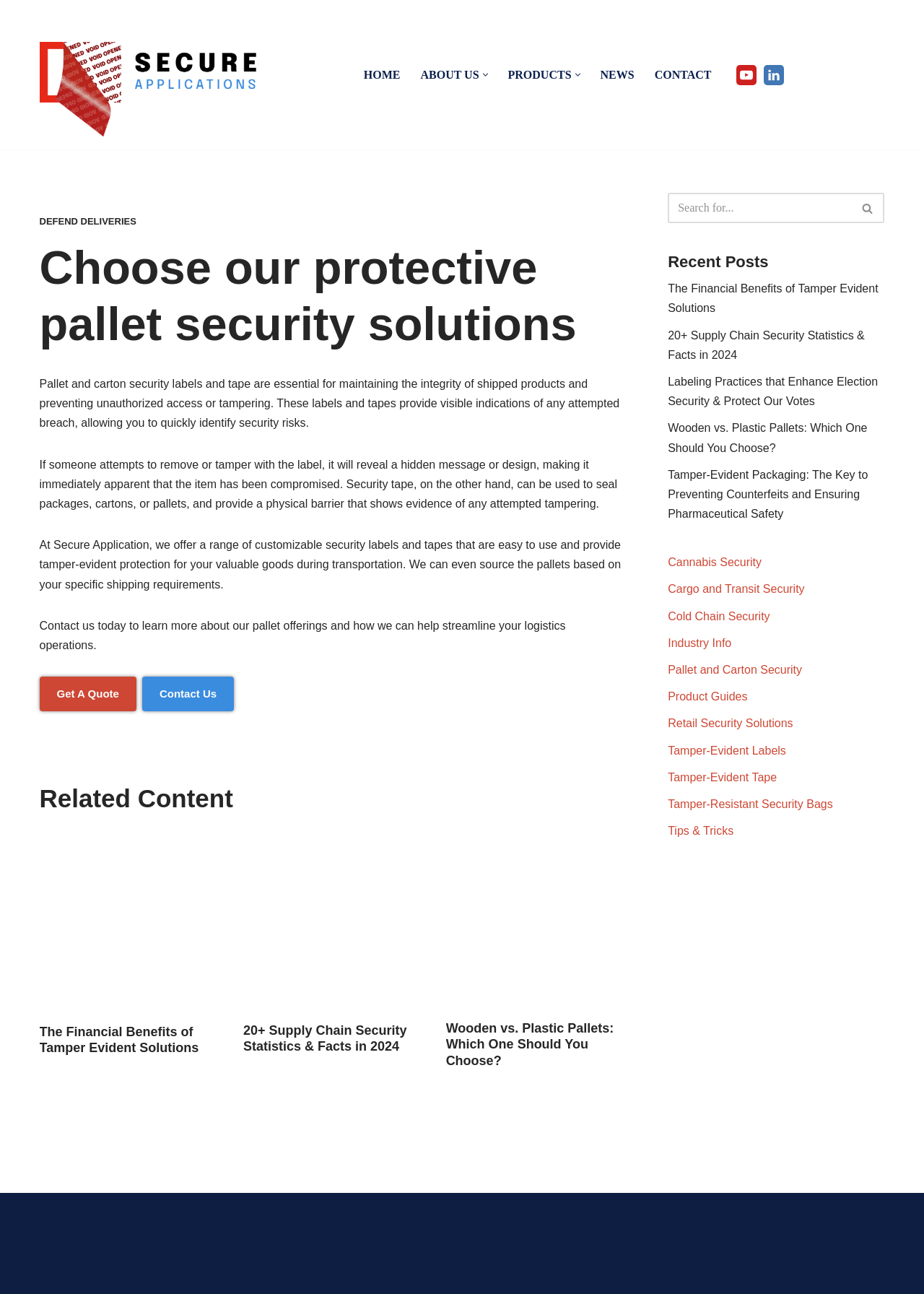Deliver a detailed narrative of the webpage's visual and textual elements.

This webpage is about Pallet and Carton Security, specifically focusing on tamper-evident security solutions. At the top, there is a navigation menu with links to "HOME", "ABOUT US", "PRODUCTS", "NEWS", and "CONTACT". Below the navigation menu, there are social media links to "Youtube" and "LinkedIn" with accompanying images.

The main content area is divided into sections. The first section has a heading "Choose our protective pallet security solutions" and provides an introduction to pallet and carton security labels and tapes. There are three paragraphs of text explaining the importance of security labels and tapes in preventing unauthorized access or tampering during transportation.

Below the introductory text, there are two calls-to-action buttons, "Get A Quote" and "Contact Us". Following these buttons, there is a section titled "Related Content" with three links to related articles, each with a heading and a brief description.

On the right side of the page, there is a complementary section with a search bar and a list of recent posts. The search bar has a searchbox and a search button with a magnifying glass icon. The recent posts list includes nine links to various articles related to supply chain security, pallet security, and tamper-evident solutions.

At the bottom of the page, there are two figures with links to "Secure Applications is a Certified Women-Owned Business" and another link with no text.